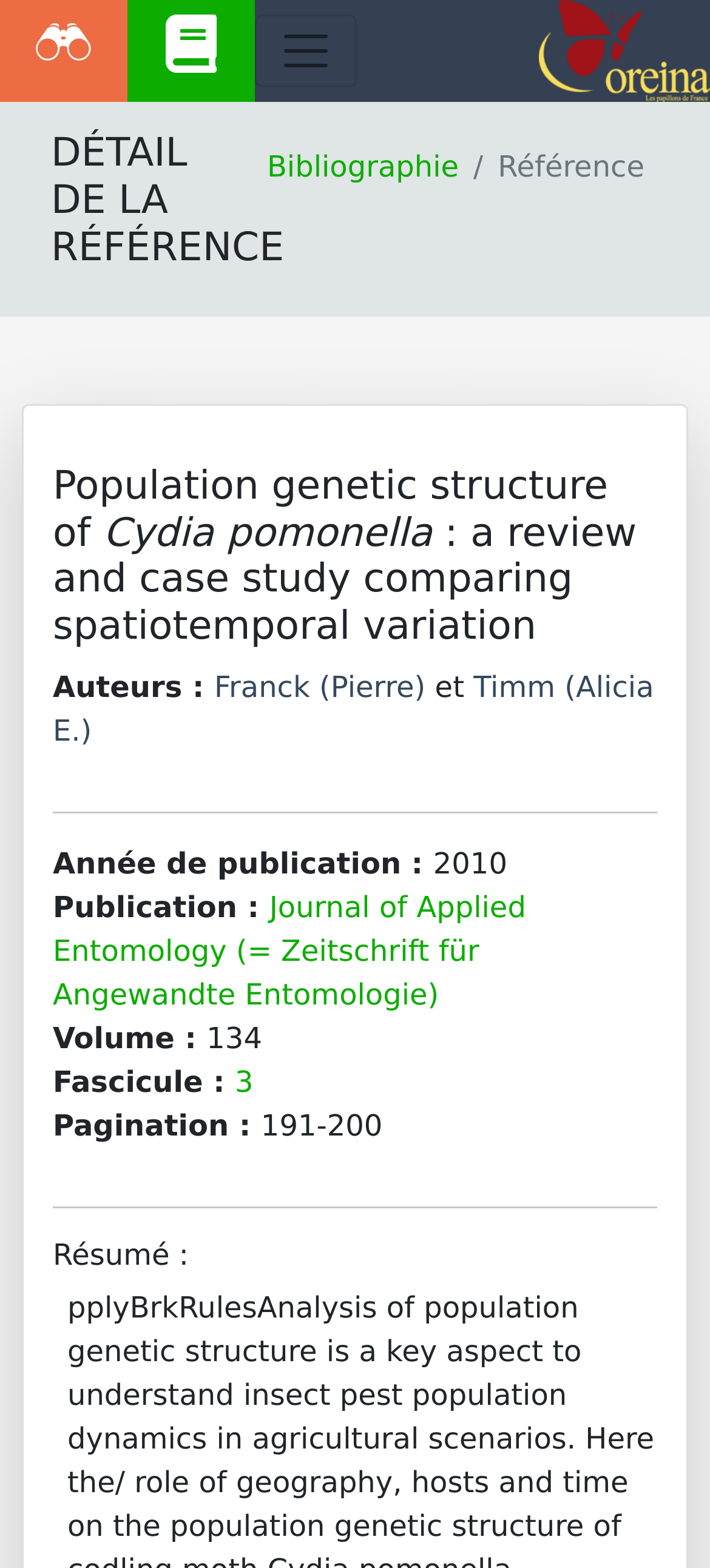Based on the description "parent_node: Write a message placeholder=""", find the bounding box of the specified UI element.

None